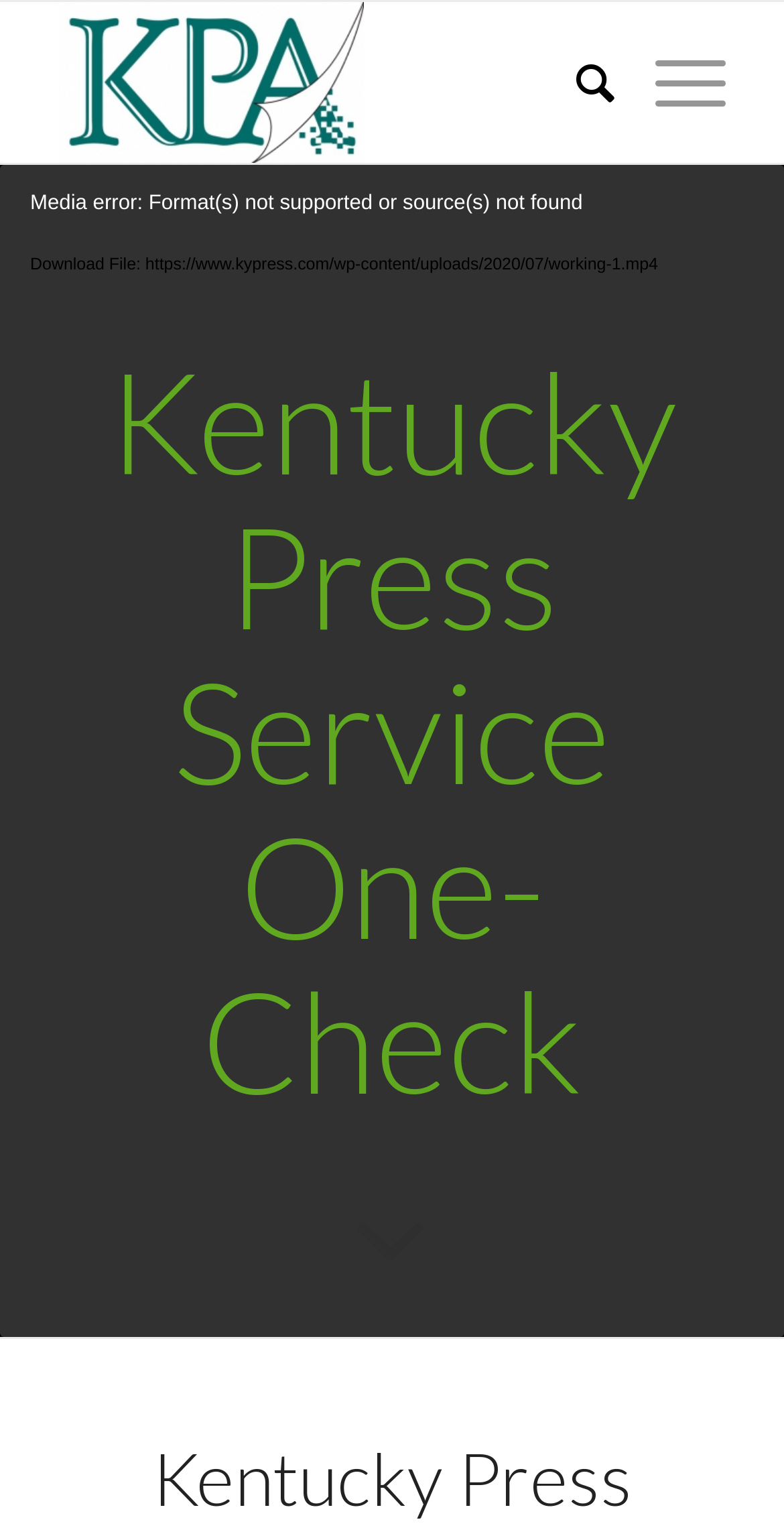Please reply with a single word or brief phrase to the question: 
What is the purpose of the application element?

Video Player